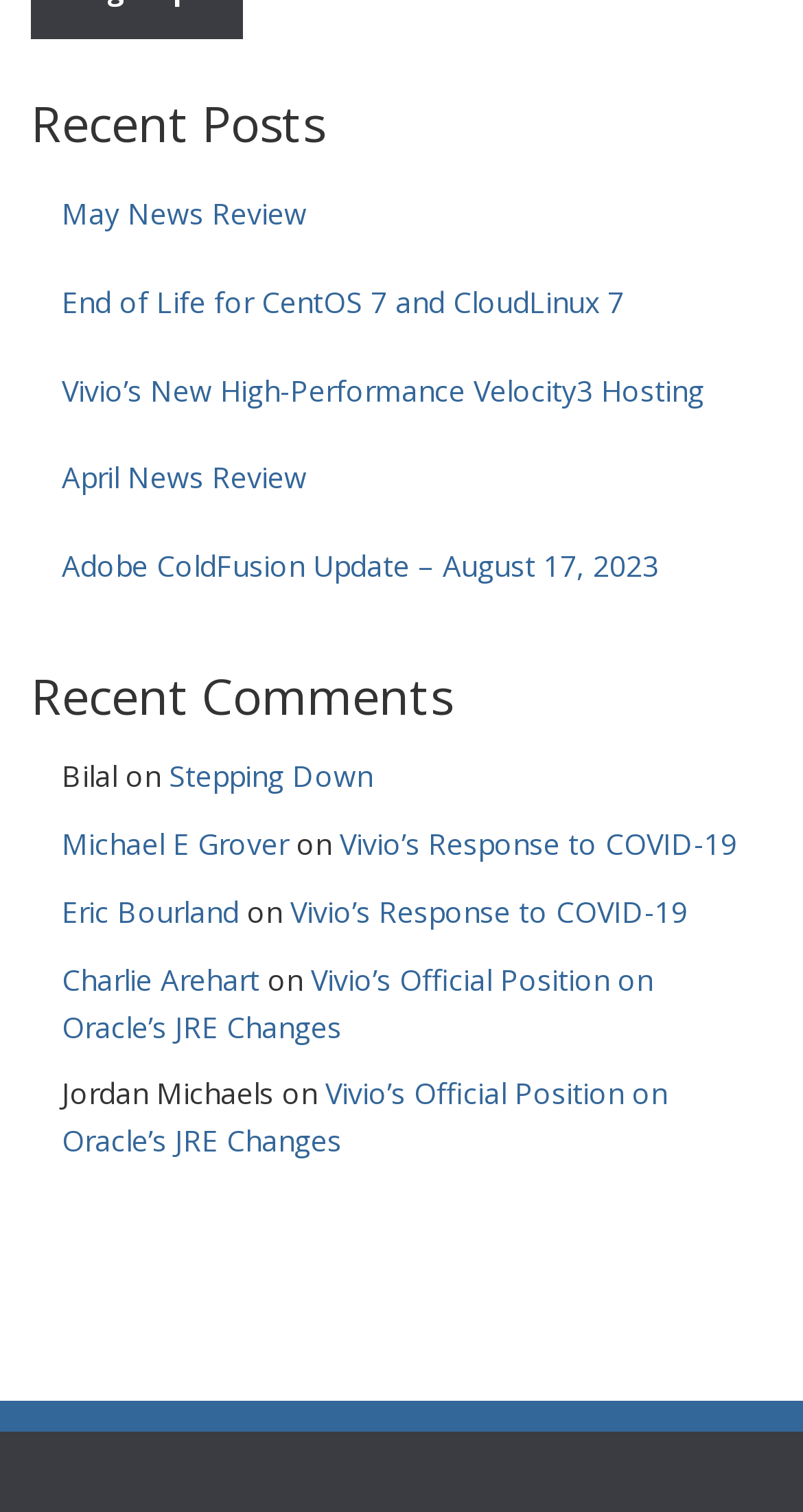What is the topic of the post commented by Charlie Arehart? From the image, respond with a single word or brief phrase.

Vivio’s Official Position on Oracle’s JRE Changes